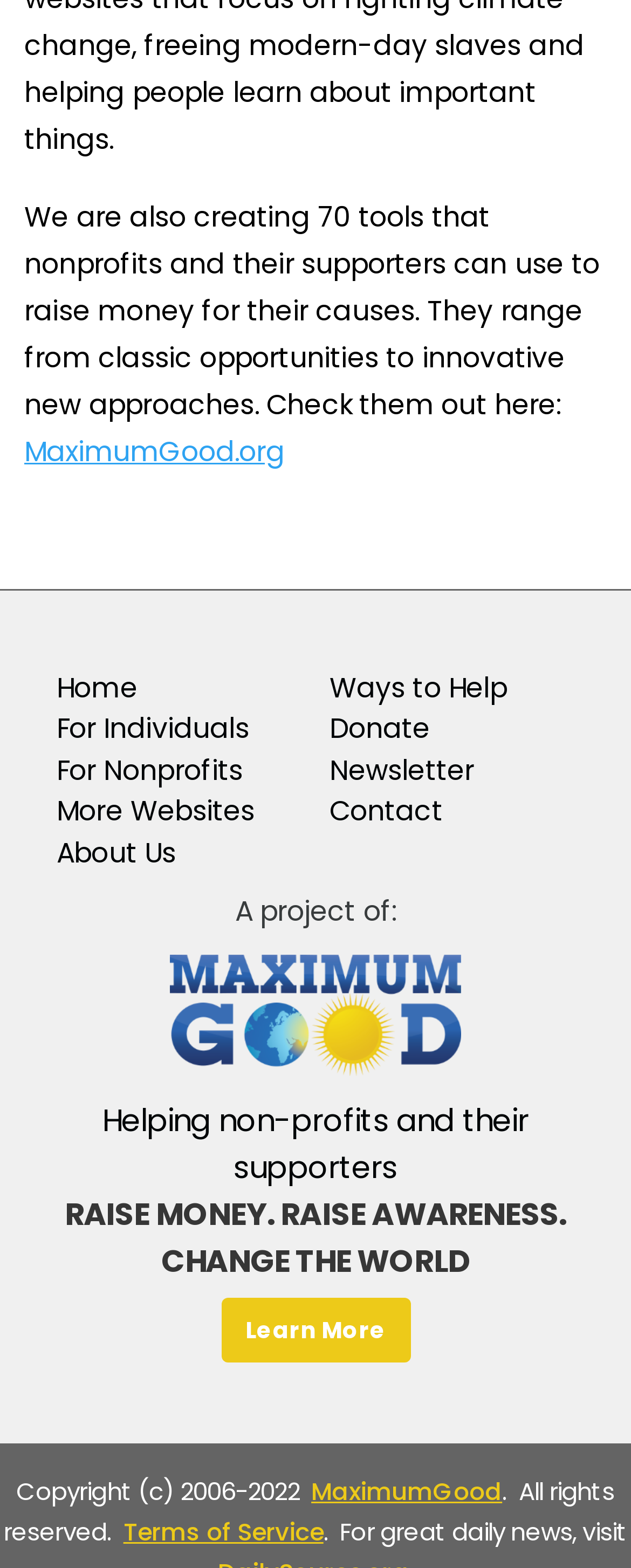How many links are in the top navigation bar?
Please provide a comprehensive answer based on the details in the screenshot.

I counted the links in the top navigation bar, which are 'Home', 'For Individuals', 'For Nonprofits', 'More Websites', 'About Us', and 'Ways to Help'. There are 6 links in total.